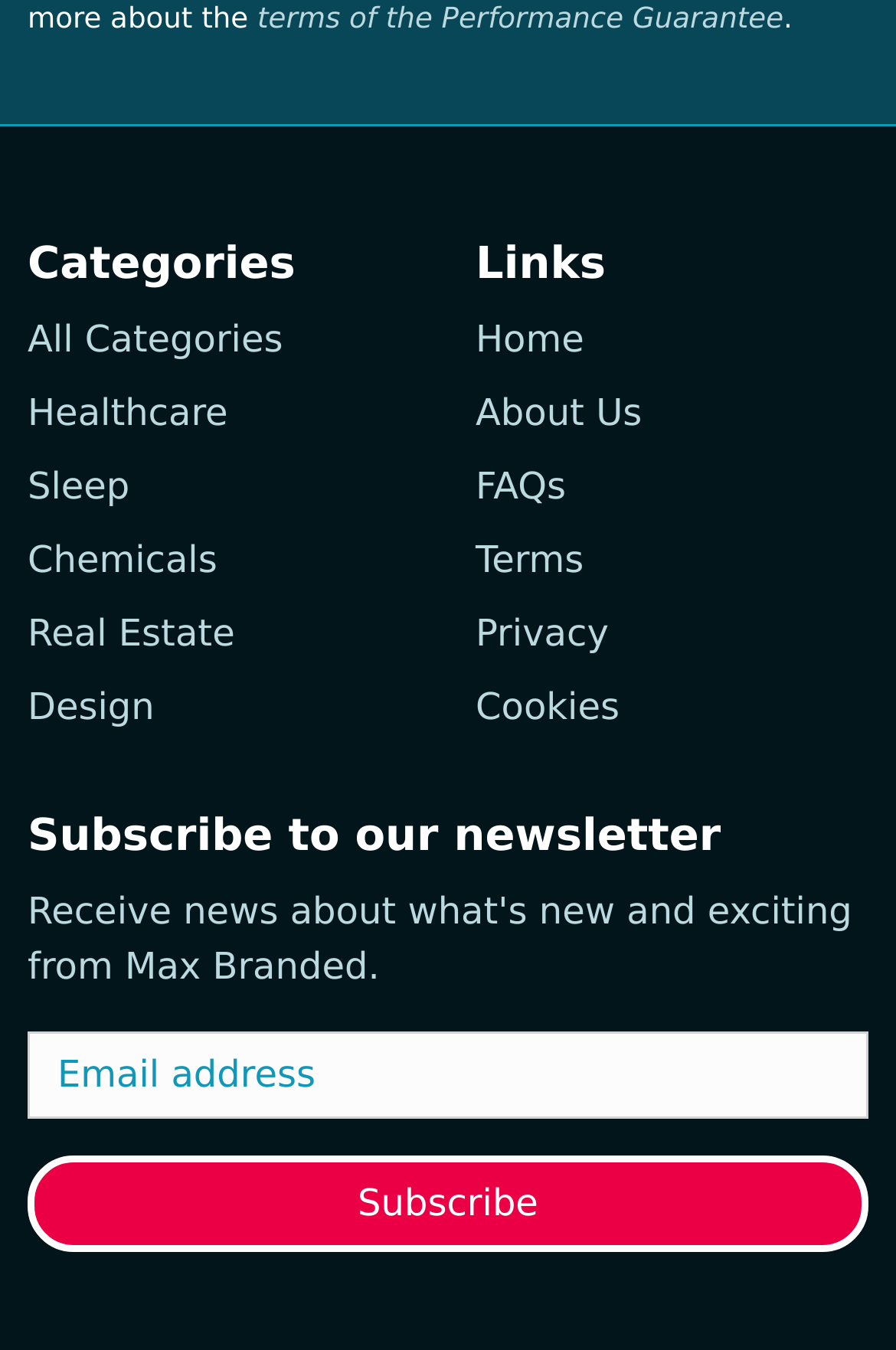Identify the bounding box coordinates of the section that should be clicked to achieve the task described: "Go to the 'Healthcare' category".

[0.031, 0.289, 0.254, 0.322]